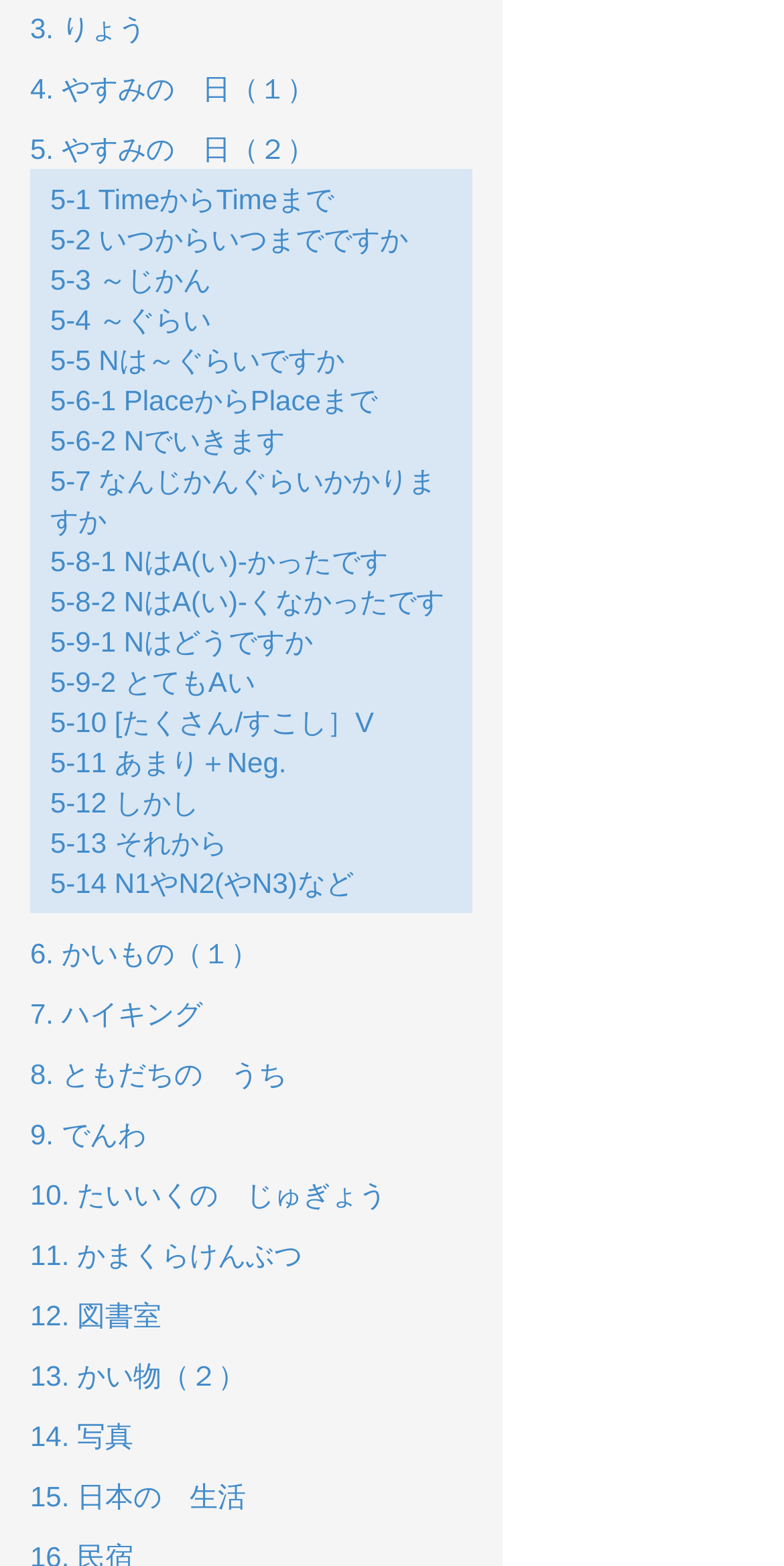How many sections are in the list?
Deliver a detailed and extensive answer to the question.

There are 15 sections in the list, which are '3. りょう', '4. やすみの　日（１）', ..., '15. 日本の　生活'.